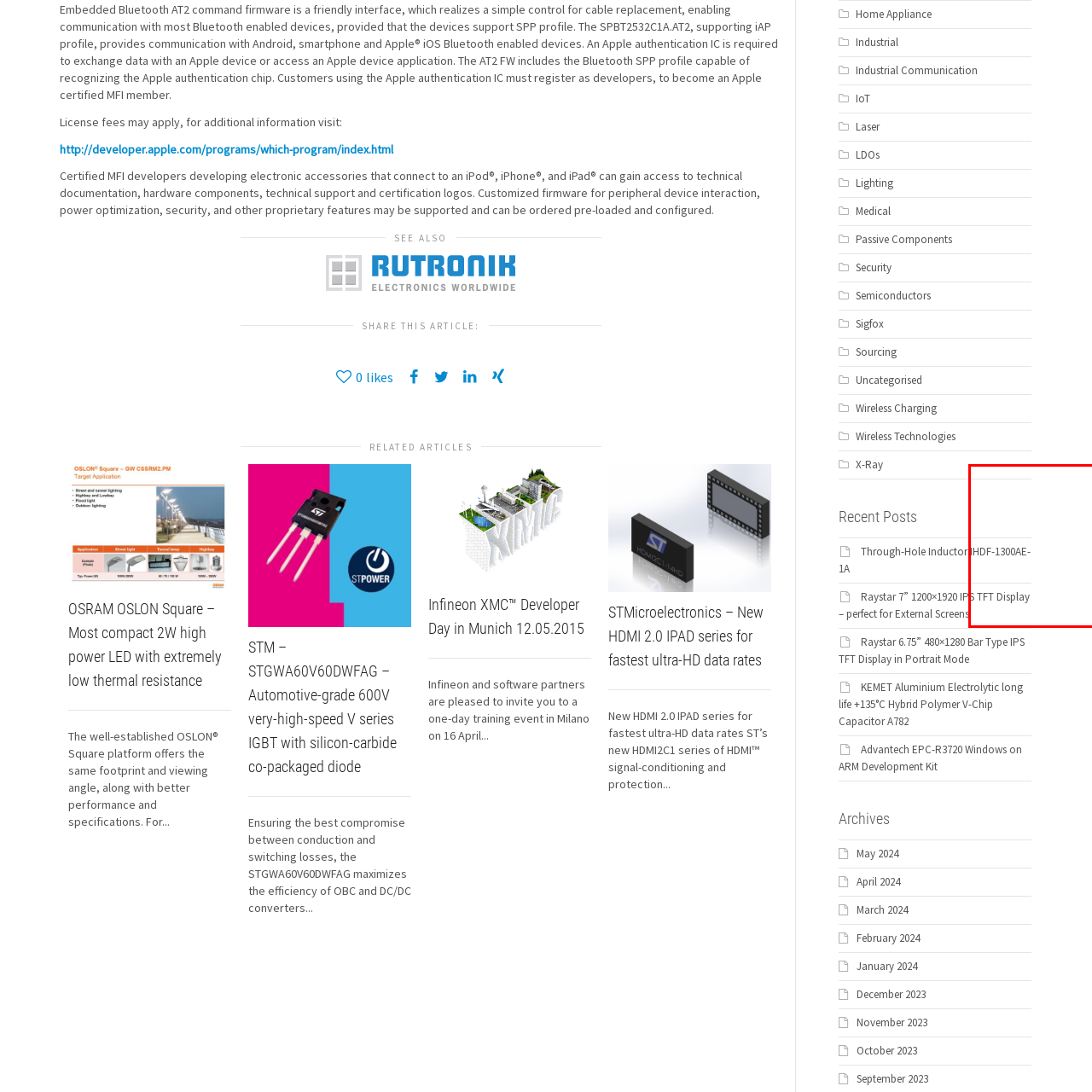What is the focus of the electronic solutions?
Inspect the image area outlined by the red bounding box and deliver a detailed response to the question, based on the elements you observe.

The caption suggests that the overarching theme is a focus on high-quality and efficient electronic solutions tailored for both consumer and industrial use, indicating that the primary focus of the electronic solutions is on being high-quality and efficient.